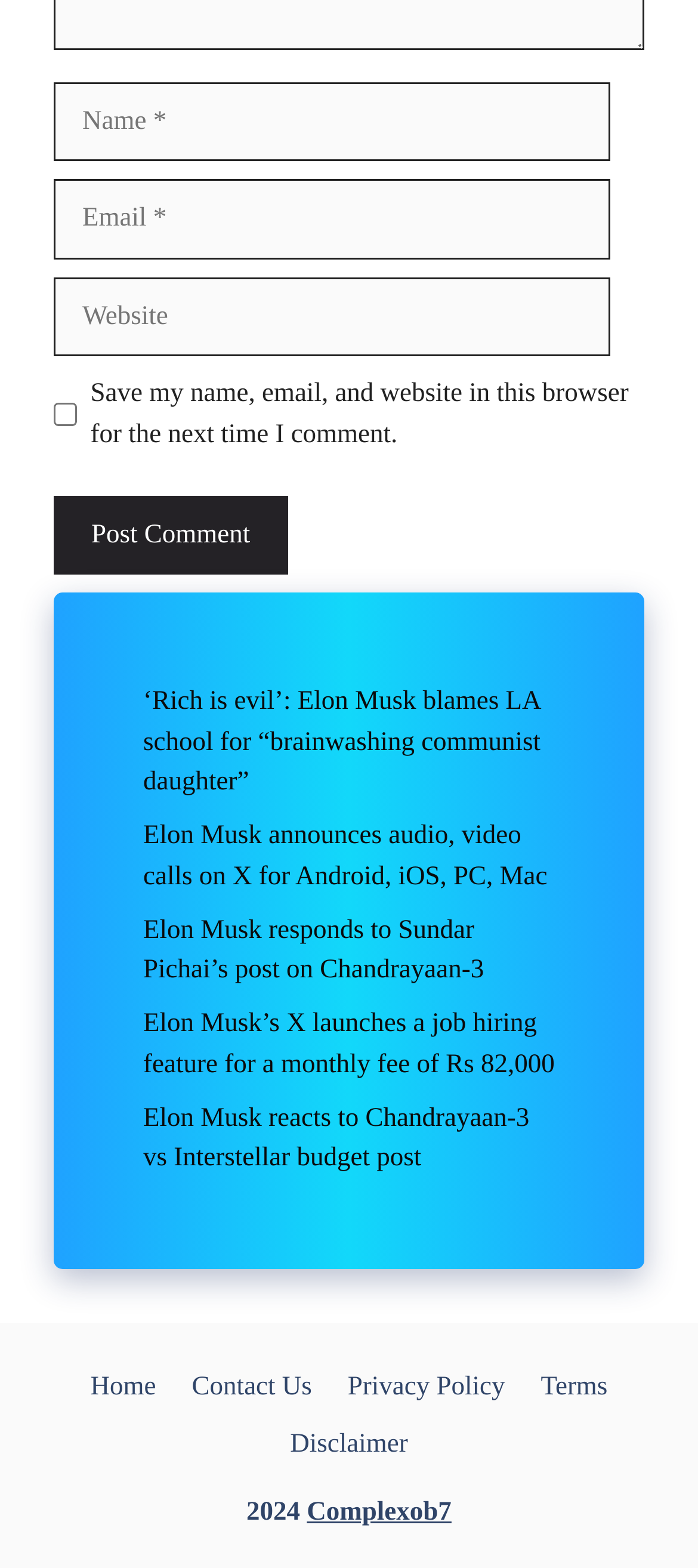Pinpoint the bounding box coordinates for the area that should be clicked to perform the following instruction: "Visit the 'Home' page".

[0.13, 0.875, 0.224, 0.894]